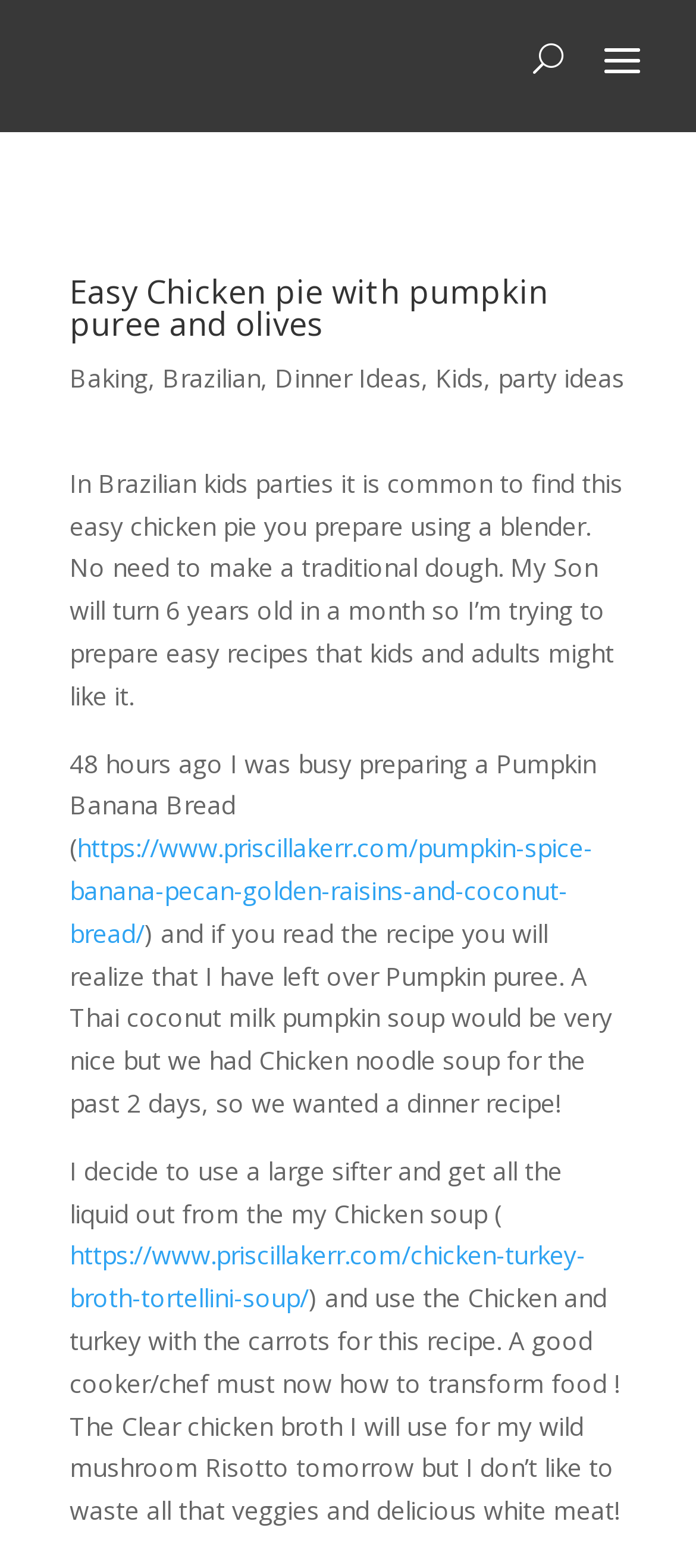Please specify the coordinates of the bounding box for the element that should be clicked to carry out this instruction: "Click the 'U' button". The coordinates must be four float numbers between 0 and 1, formatted as [left, top, right, bottom].

[0.765, 0.018, 0.809, 0.055]